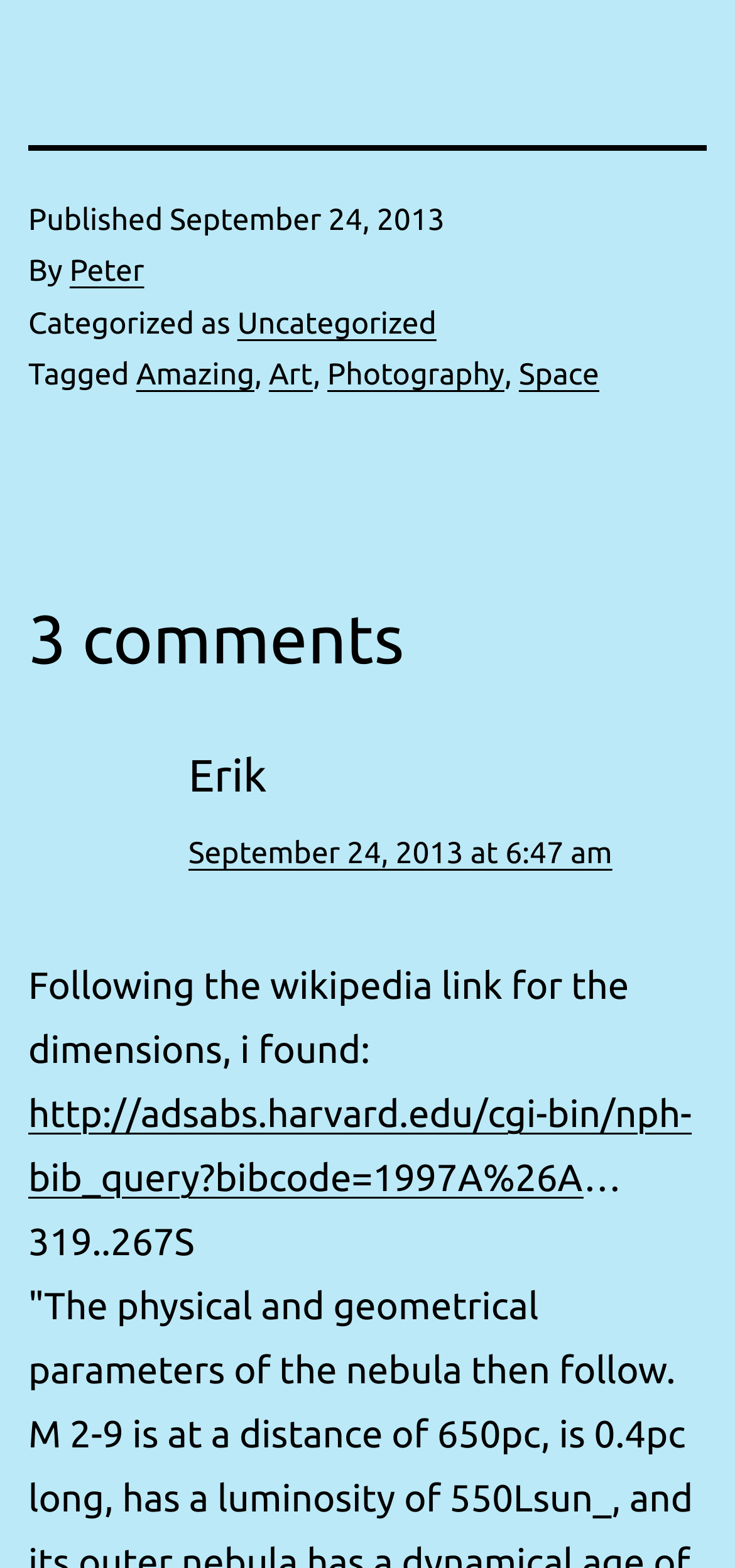Identify the bounding box coordinates of the clickable region necessary to fulfill the following instruction: "Check Erik's comment". The bounding box coordinates should be four float numbers between 0 and 1, i.e., [left, top, right, bottom].

[0.256, 0.478, 0.363, 0.51]